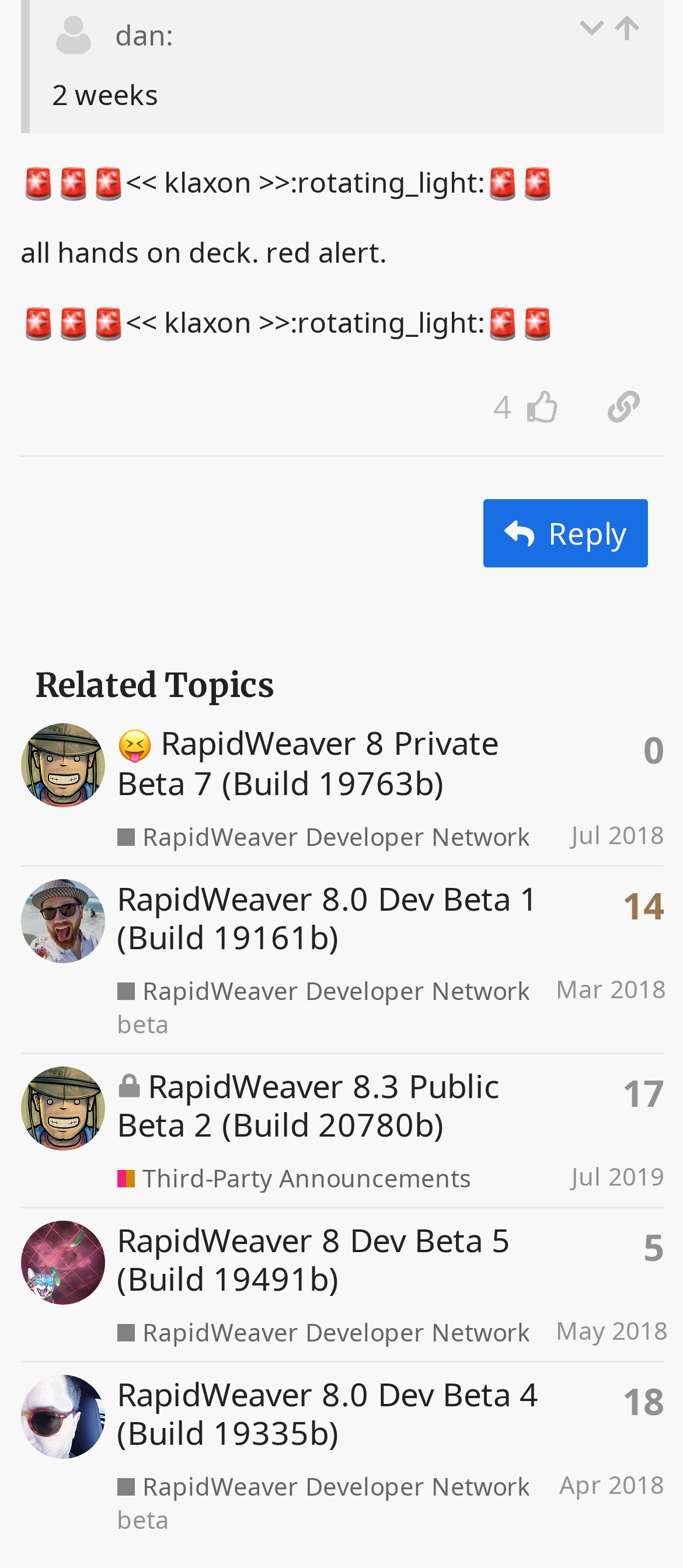Determine the bounding box coordinates for the HTML element mentioned in the following description: "parent_node: SHOP". The coordinates should be a list of four floats ranging from 0 to 1, represented as [left, top, right, bottom].

None